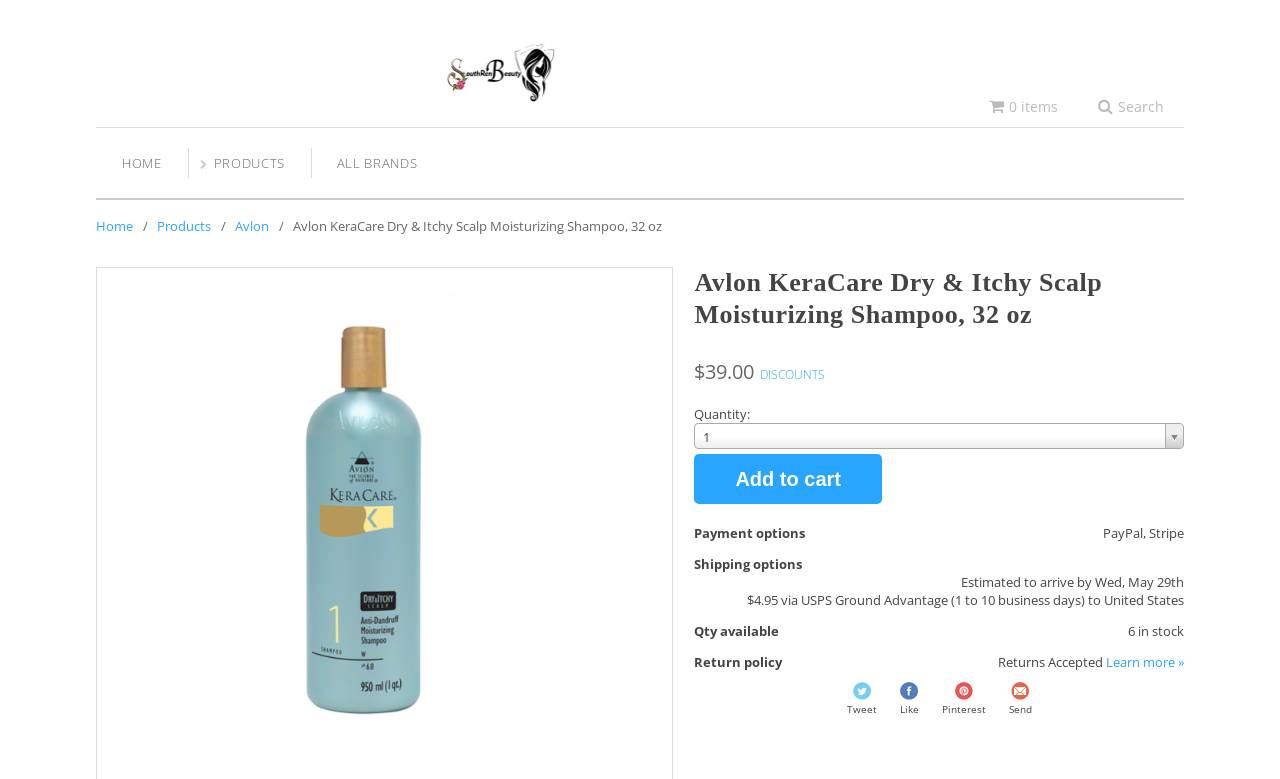Determine the bounding box coordinates of the area to click in order to meet this instruction: "View all brands".

[0.243, 0.164, 0.346, 0.254]